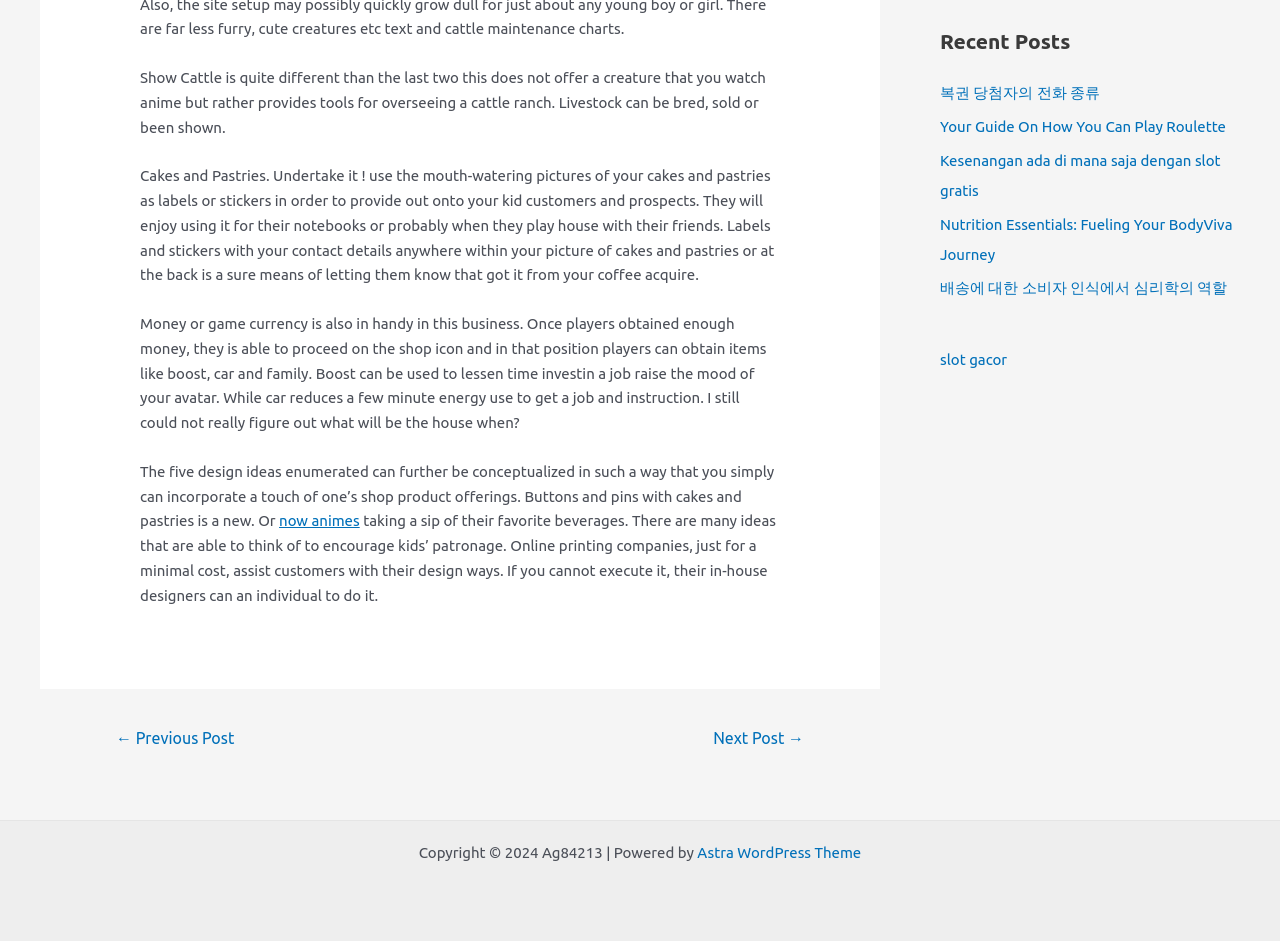Identify the bounding box of the UI element that matches this description: "now animes".

[0.218, 0.545, 0.281, 0.563]